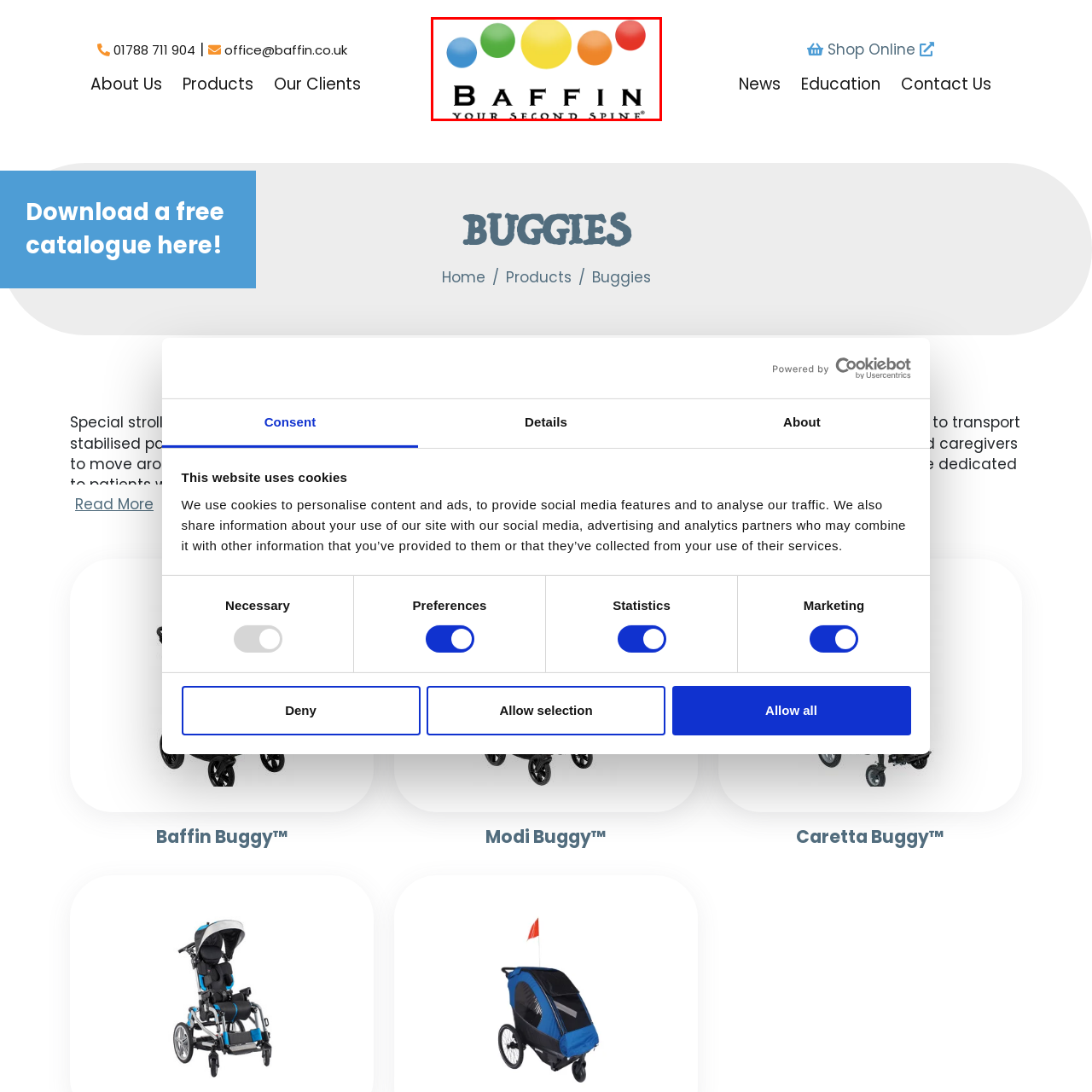Refer to the image contained within the red box, What is the tagline positioned beneath the brand name?
 Provide your response as a single word or phrase.

YOUR SECOND SPINE